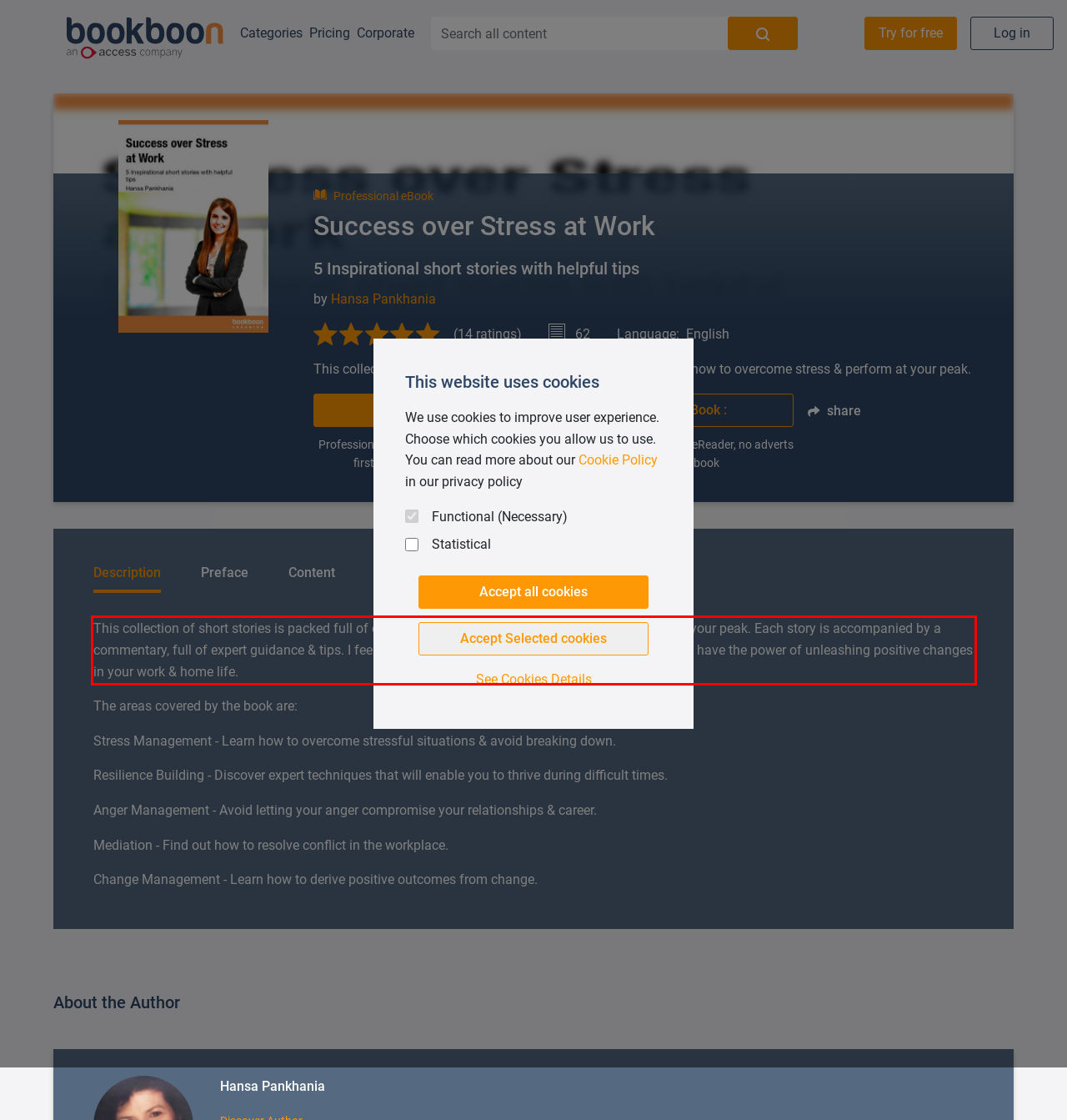There is a screenshot of a webpage with a red bounding box around a UI element. Please use OCR to extract the text within the red bounding box.

This collection of short stories is packed full of expert advice on how to overcome stress & perform at your peak. Each story is accompanied by a commentary, full of expert guidance & tips. I feel confident that you will find something in here that will have the power of unleashing positive changes in your work & home life.